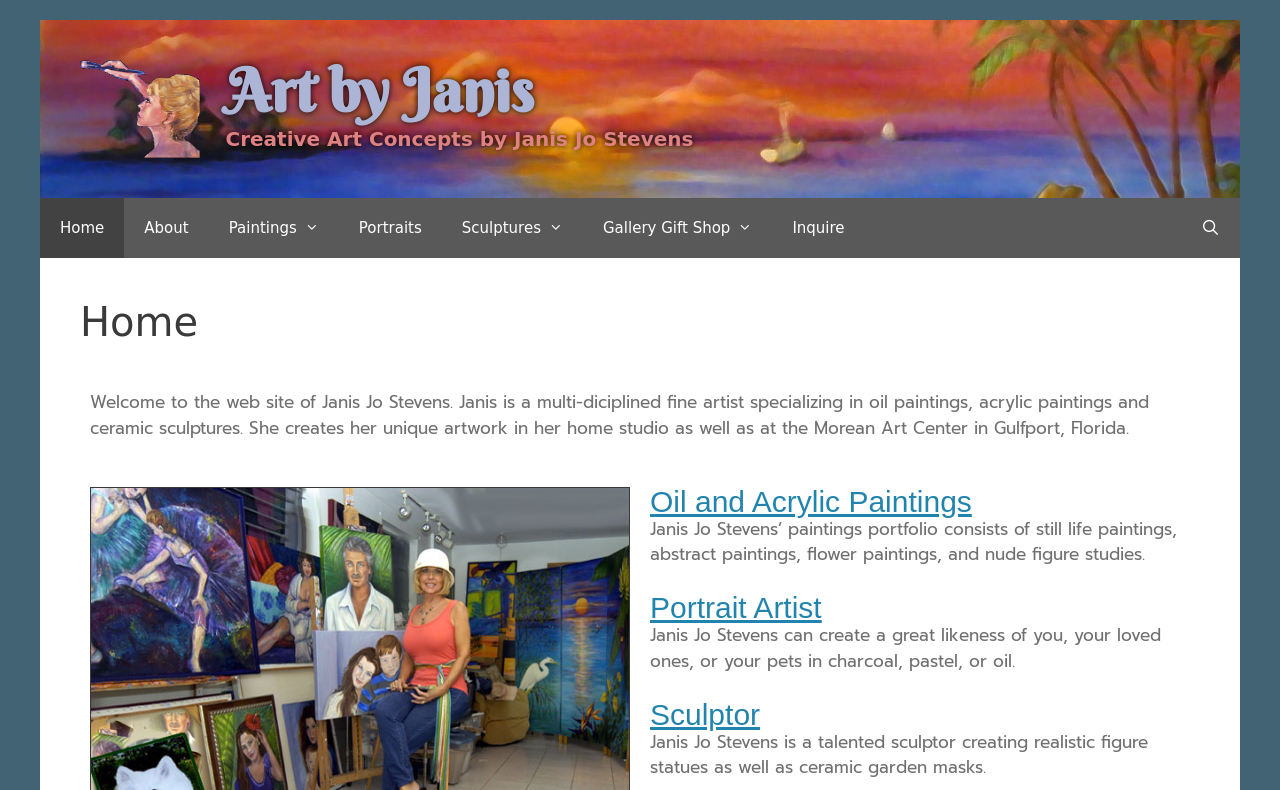Give a detailed overview of the webpage's appearance and contents.

The webpage is about the artistic works of Janis Jo Stevens, a multi-disciplined fine artist. At the top left, there is a logo image with the text "Art by Janis" next to it, which is also a link. Below the logo, there is a horizontal navigation menu with links to "Home", "About", "Paintings", "Portraits", "Sculptures", "Gallery Gift Shop", "Inquire", and "Open Search Bar".

On the right side of the navigation menu, there is a heading that says "Home". Below the navigation menu, there is a brief introduction to Janis Jo Stevens, describing her as a fine artist specializing in oil paintings, acrylic paintings, and ceramic sculptures.

The main content of the webpage is divided into three sections, each with a heading and a brief description. The first section is about oil and acrylic paintings, with a link to explore more. The second section is about portrait art, where Janis Jo Stevens can create likenesses of individuals, loved ones, or pets in charcoal, pastel, or oil. The third section is about sculpture, where Janis Jo Stevens creates realistic figure statues and ceramic garden masks.

Throughout the webpage, there are no images of artworks, but the text provides a detailed overview of Janis Jo Stevens' artistic capabilities and specialties.